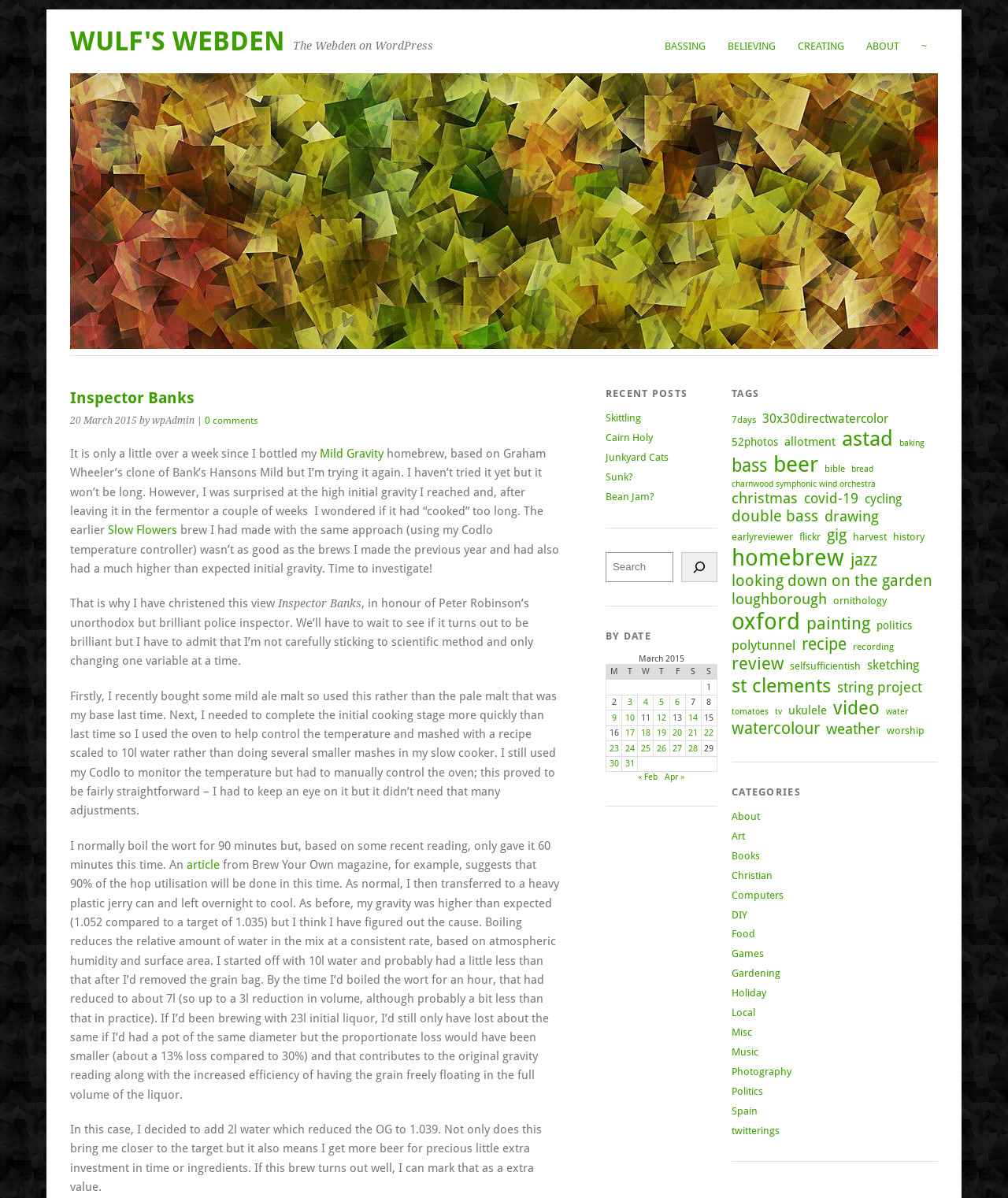Please identify the bounding box coordinates of the area I need to click to accomplish the following instruction: "View the 'Inspector Banks' post".

[0.07, 0.323, 0.555, 0.342]